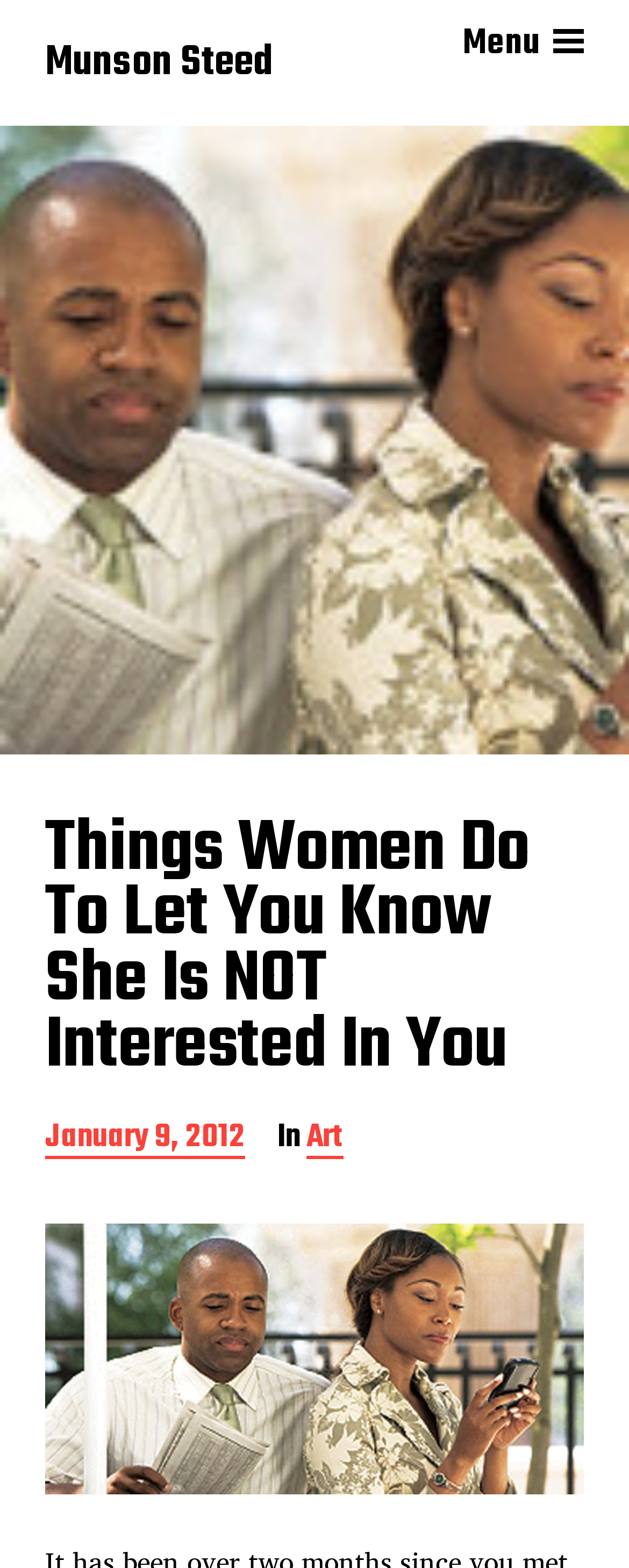Identify the title of the webpage and provide its text content.

Things Women Do To Let You Know She Is NOT Interested In You